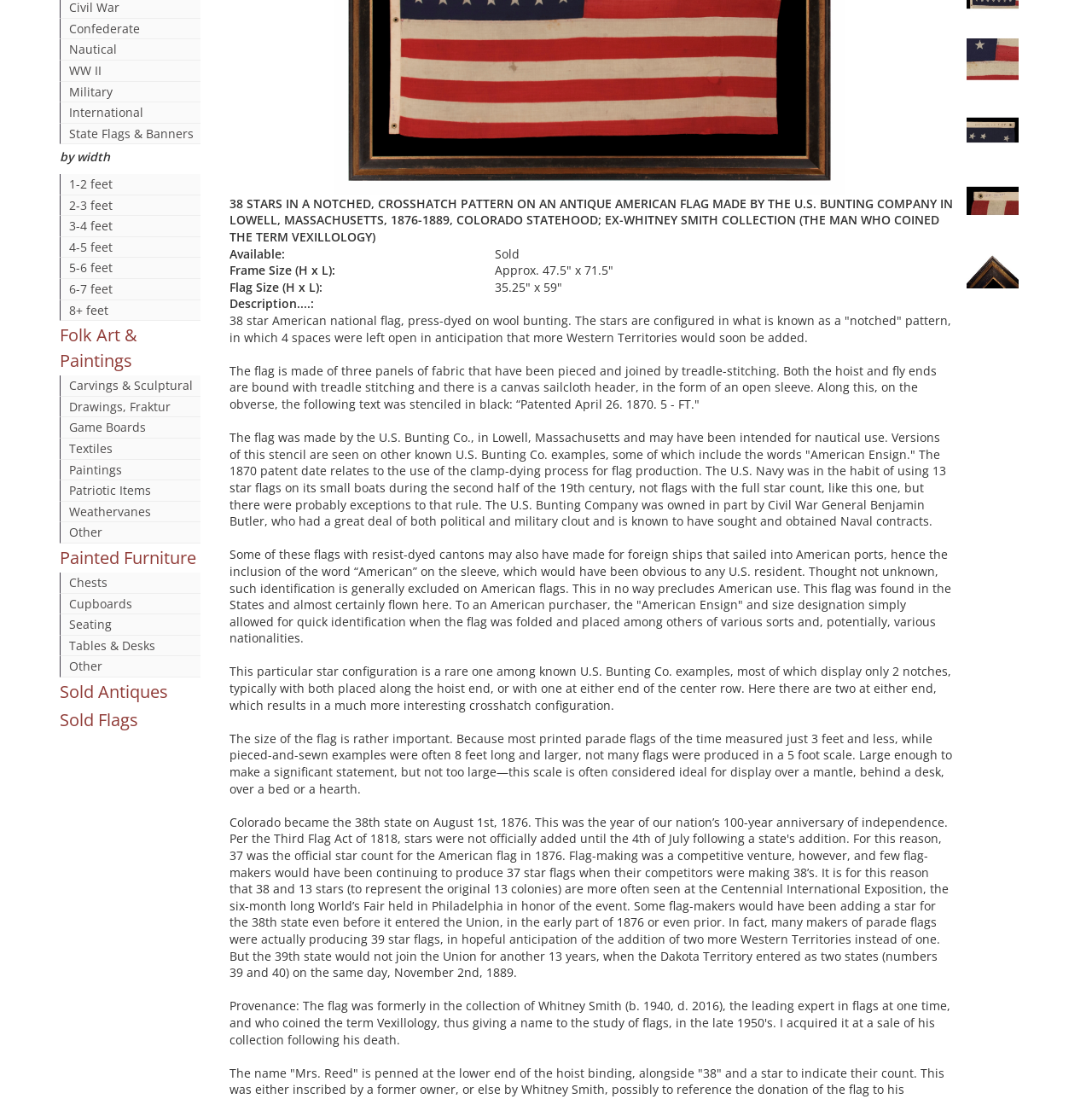Identify the bounding box for the given UI element using the description provided. Coordinates should be in the format (top-left x, top-left y, bottom-right x, bottom-right y) and must be between 0 and 1. Here is the description: State Flags & Banners

[0.055, 0.112, 0.184, 0.132]